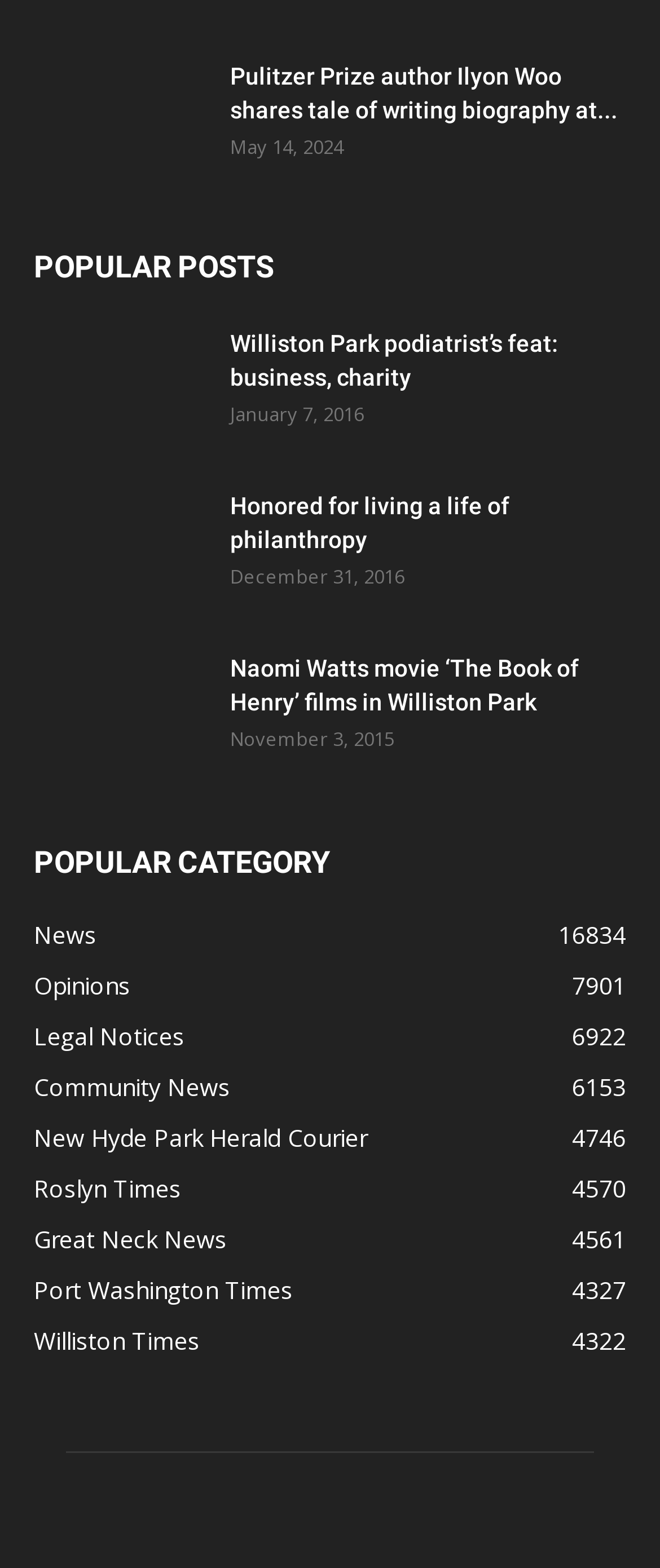Indicate the bounding box coordinates of the clickable region to achieve the following instruction: "View the news about Williston Park podiatrist."

[0.349, 0.208, 0.949, 0.251]